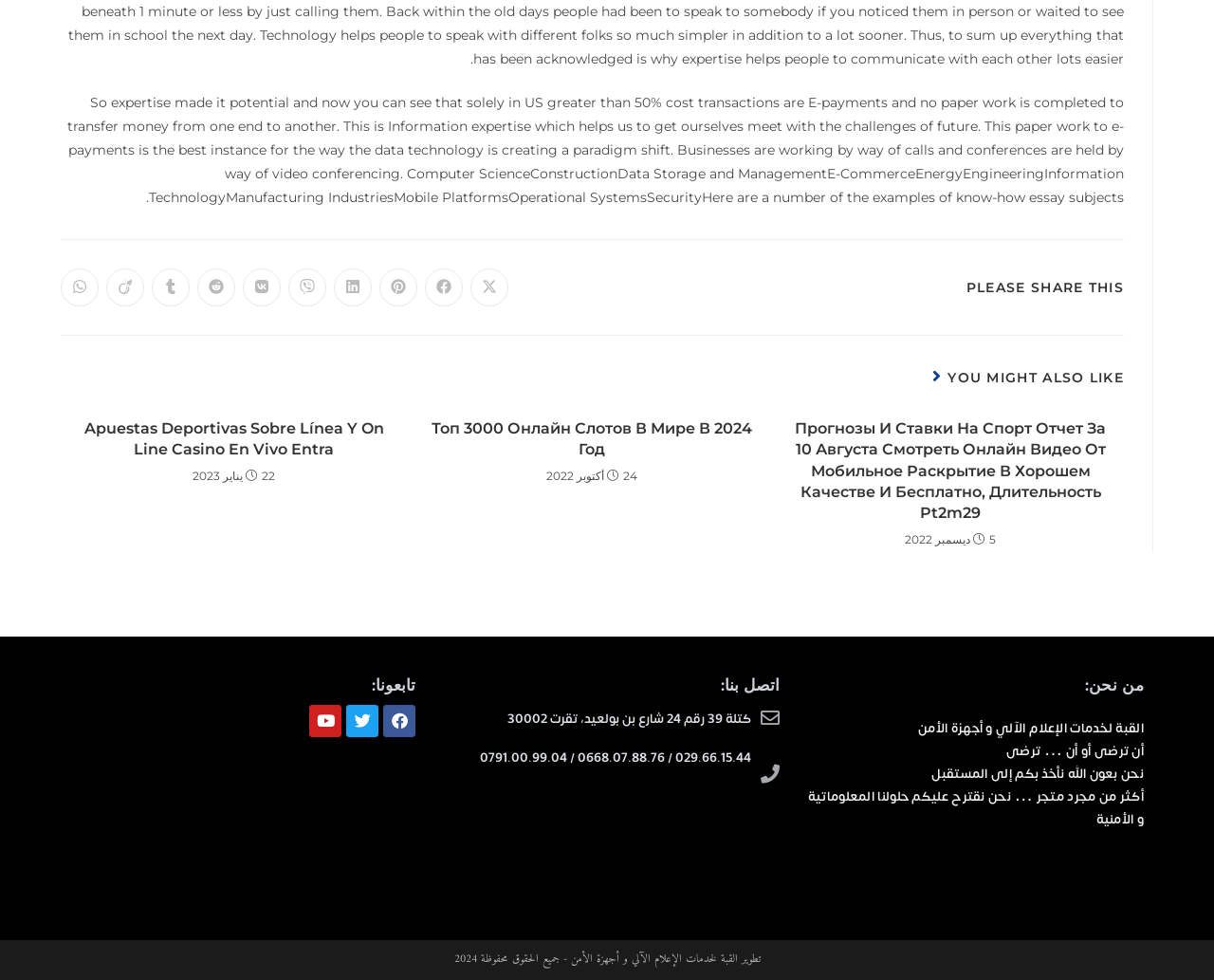Determine the bounding box coordinates of the element that should be clicked to execute the following command: "Contact us through phone number 029.66.15.44".

[0.548, 0.761, 0.619, 0.784]